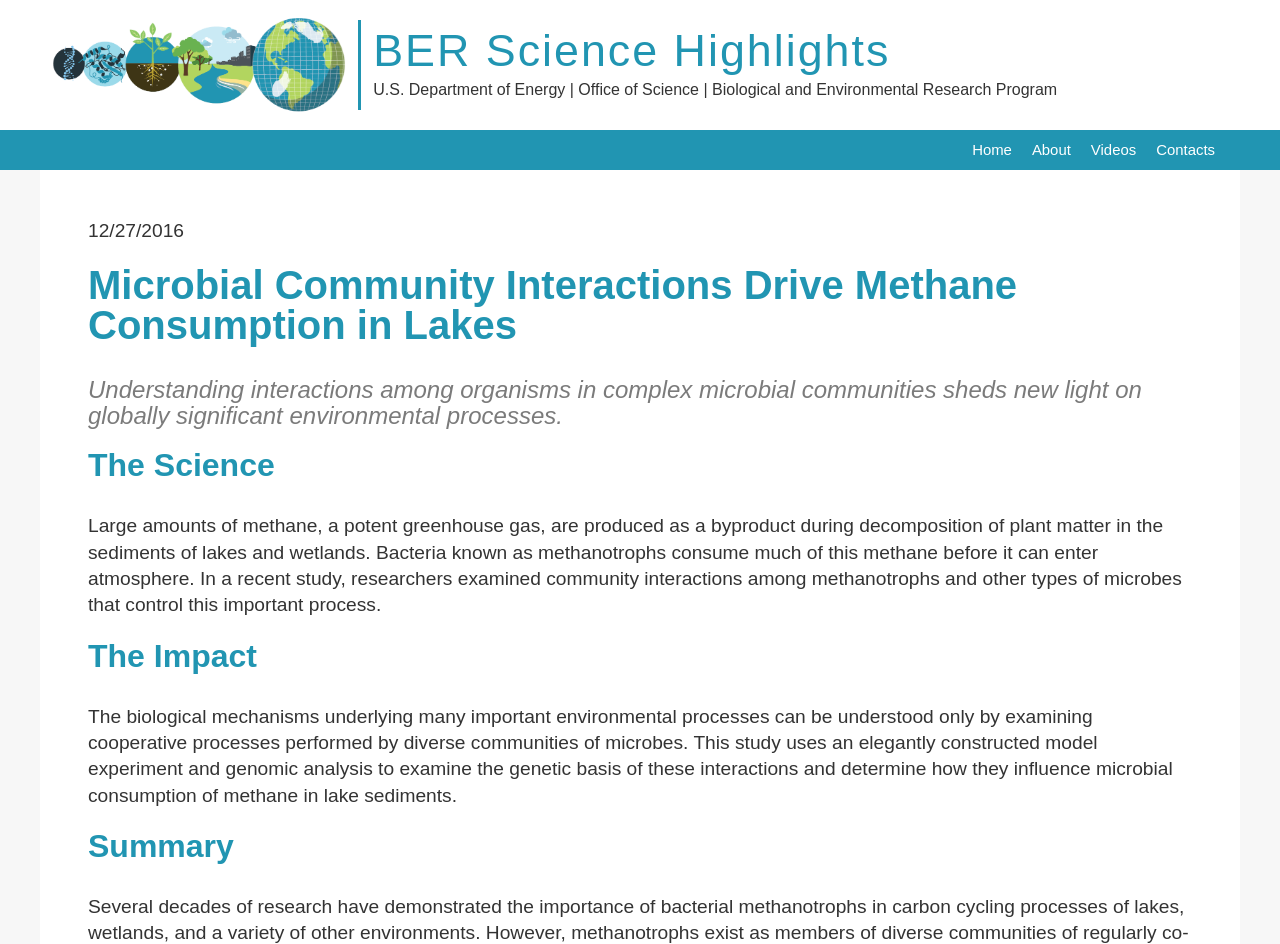Create a detailed summary of the webpage's content and design.

The webpage is about a scientific study on microbial community interactions driving methane consumption in lakes. At the top left corner, there is a main logo of the U.S. Department of Energy. Next to it, there is a horizontal menu bar with links to "Home", "About", "Videos", and "Contacts". Below the menu bar, there is a date "12/27/2016" displayed.

The main content of the webpage is divided into four sections, each with a heading. The first section, "Microbial Community Interactions Drive Methane Consumption in Lakes", is a brief introduction to the study. The second section, "The Science", explains the process of methane production and consumption in lake sediments, and how researchers examined community interactions among methanotrophs and other microbes.

The third section, "The Impact", discusses the significance of understanding biological mechanisms underlying environmental processes, and how this study uses a model experiment and genomic analysis to examine the genetic basis of microbial interactions and their influence on methane consumption. The fourth section, "Summary", provides a concise overview of the study.

Throughout the webpage, there are no images other than the main logo. The text is organized in a clear and readable format, with headings and paragraphs that provide a logical flow of information.